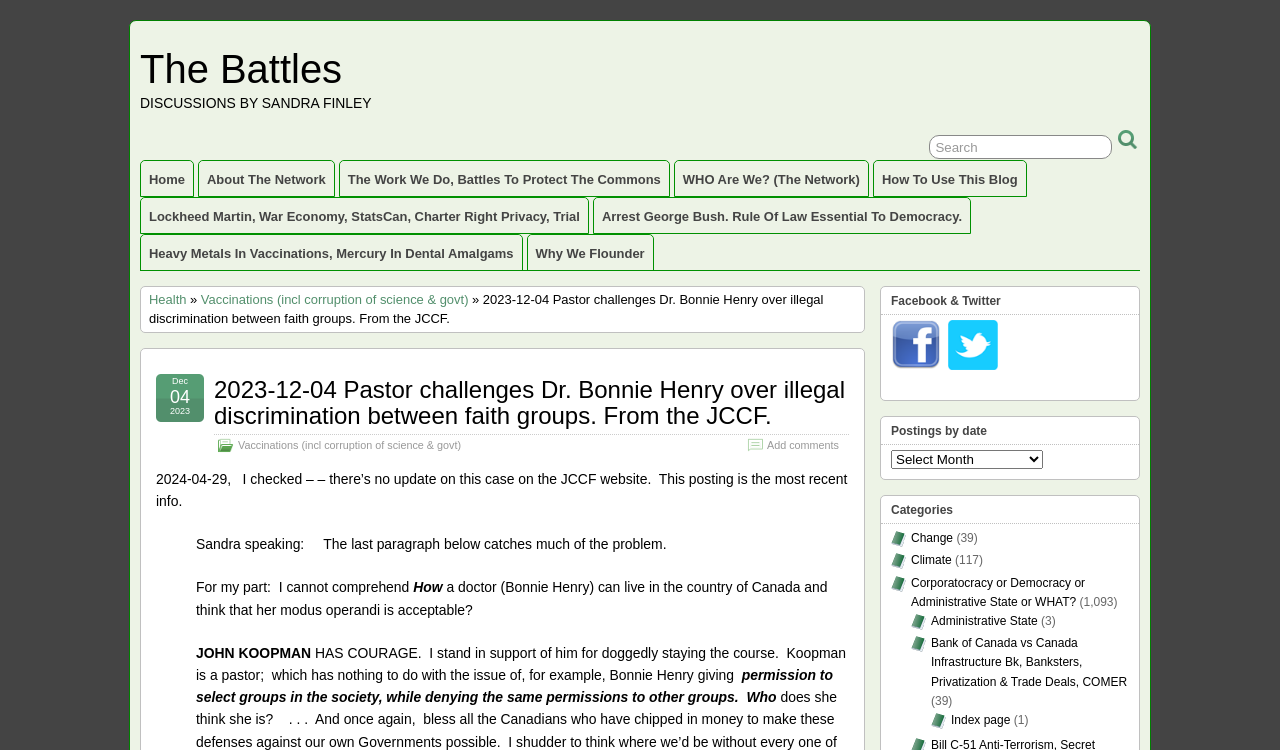Using the given description, provide the bounding box coordinates formatted as (top-left x, top-left y, bottom-right x, bottom-right y), with all values being floating point numbers between 0 and 1. Description: About the Network

[0.155, 0.214, 0.261, 0.261]